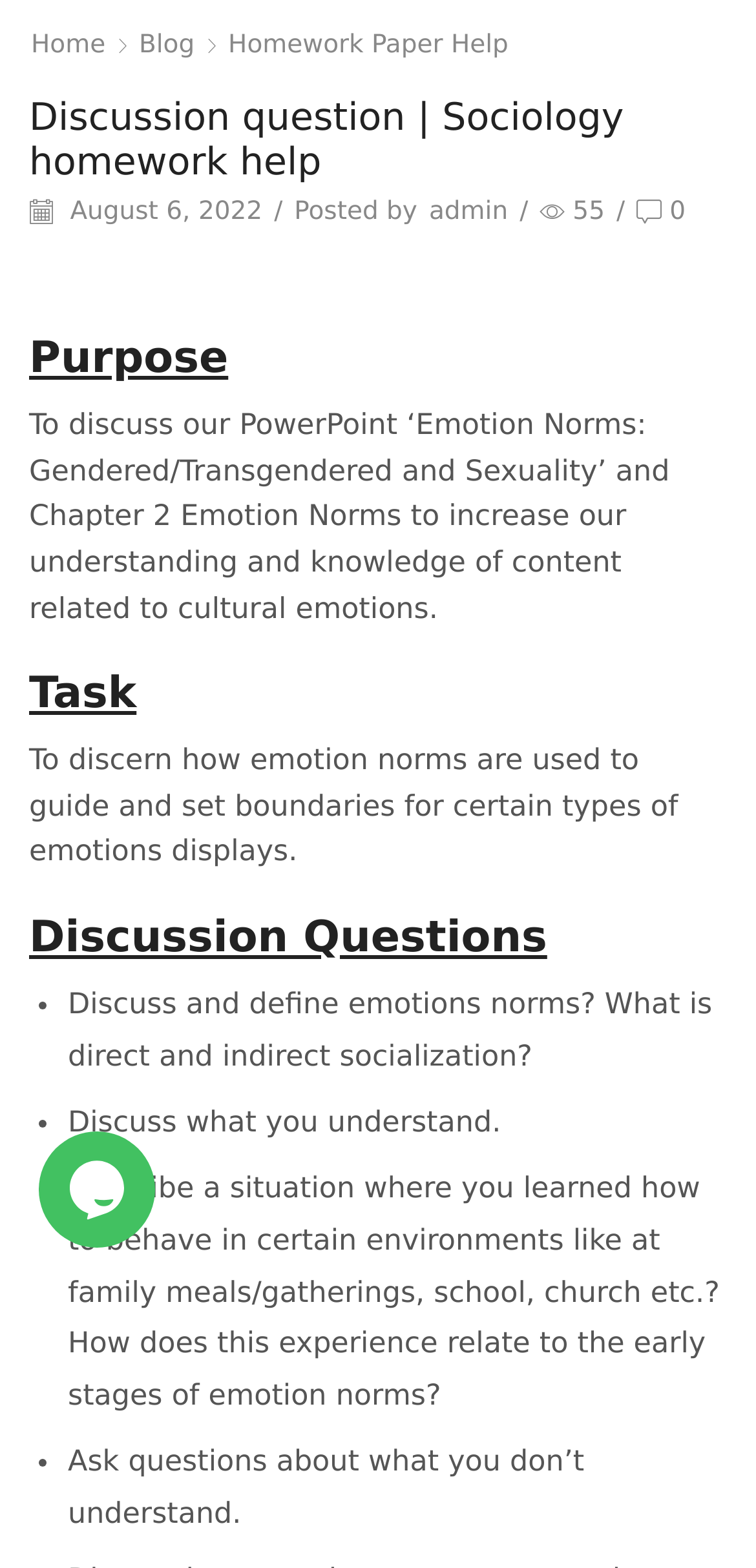Provide the bounding box coordinates for the specified HTML element described in this description: "0". The coordinates should be four float numbers ranging from 0 to 1, in the format [left, top, right, bottom].

[0.842, 0.125, 0.907, 0.148]